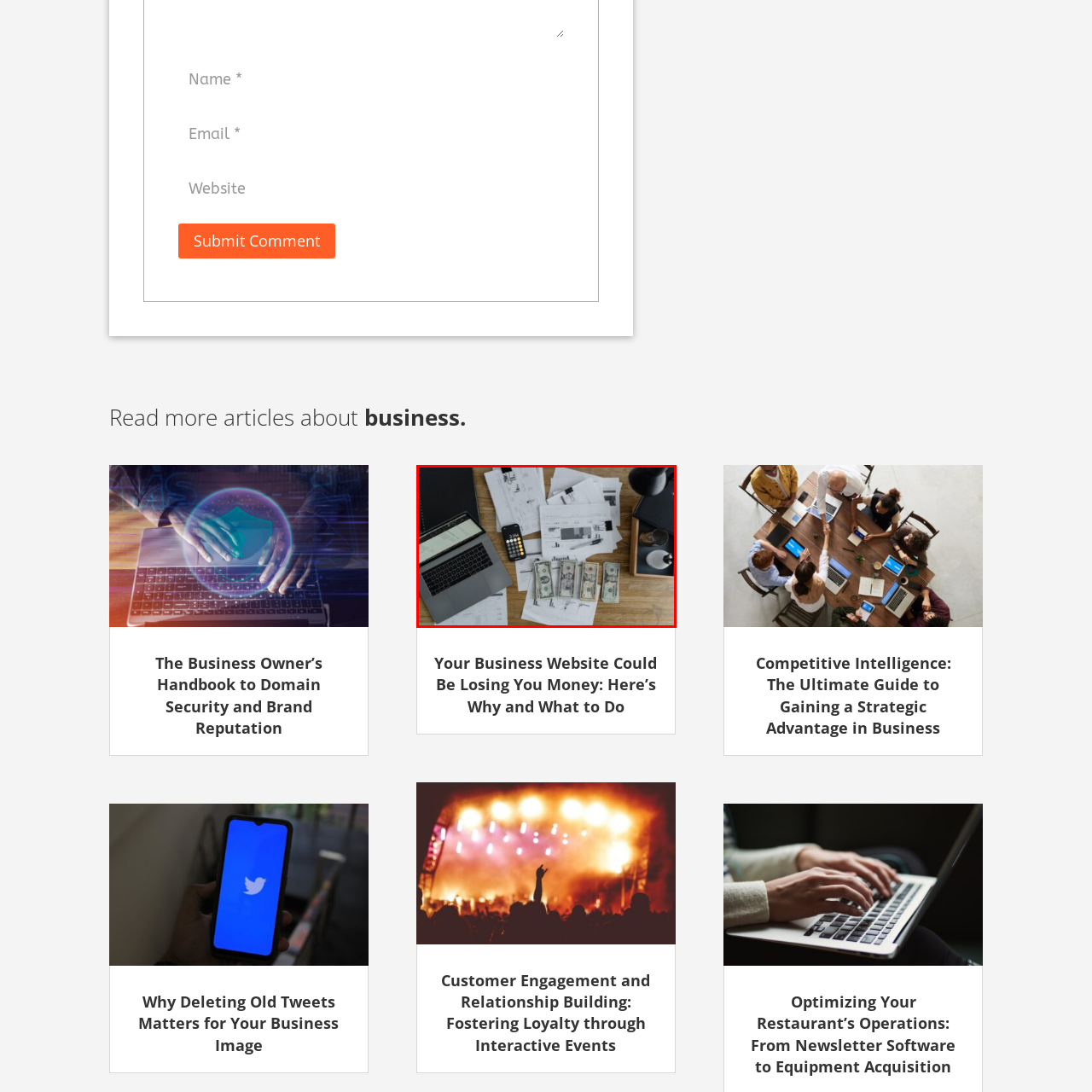What is the denomination of the currency in the foreground?
Inspect the image inside the red bounding box and provide a detailed answer drawing from the visual content.

The caption specifically mentions that 'a small stack of U.S. dollar bills is laid out', emphasizing the financial theme of the scene and providing context for the ongoing financial analysis or record-keeping.